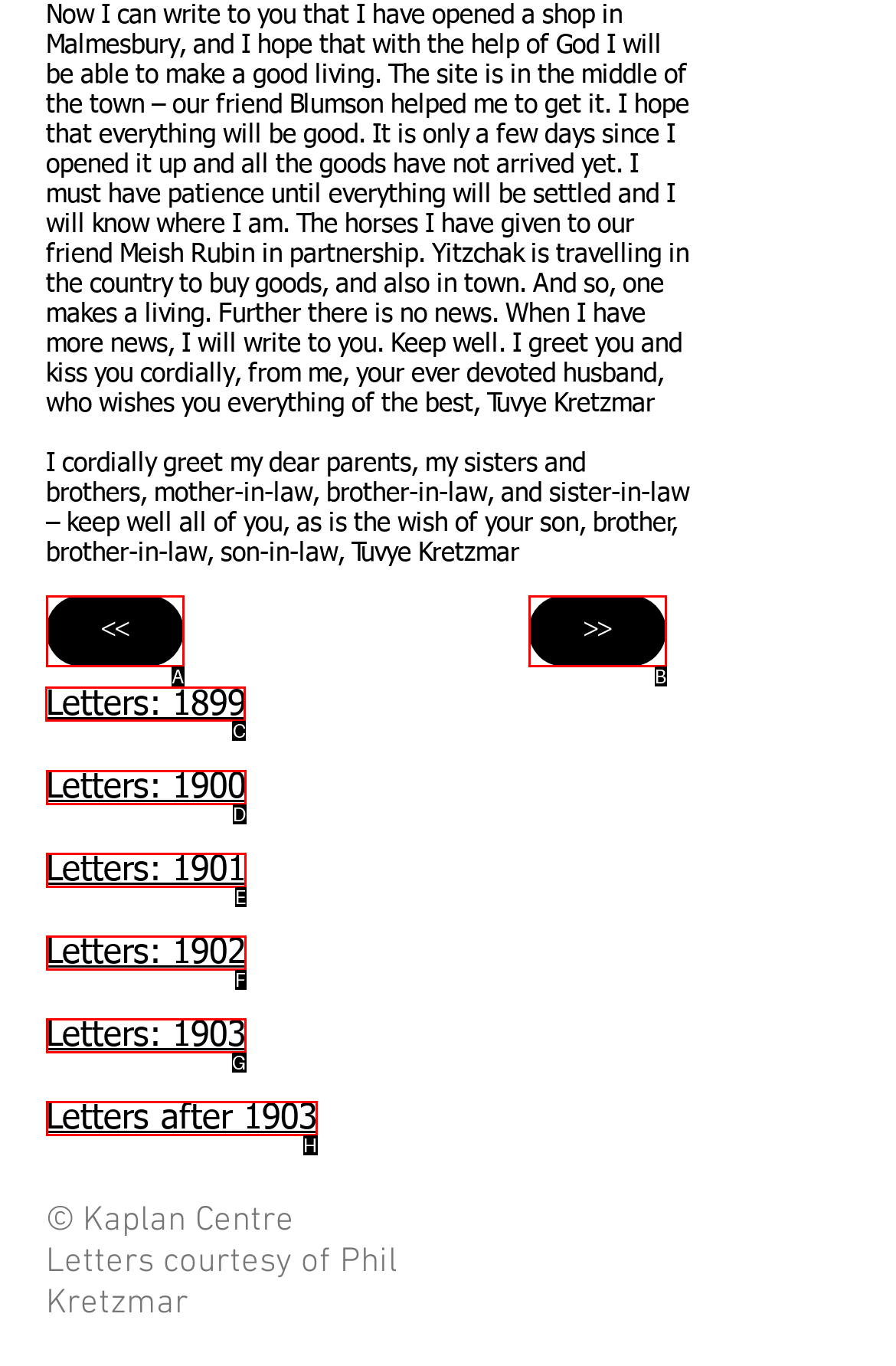Select the correct HTML element to complete the following task: View letters from 1899
Provide the letter of the choice directly from the given options.

C